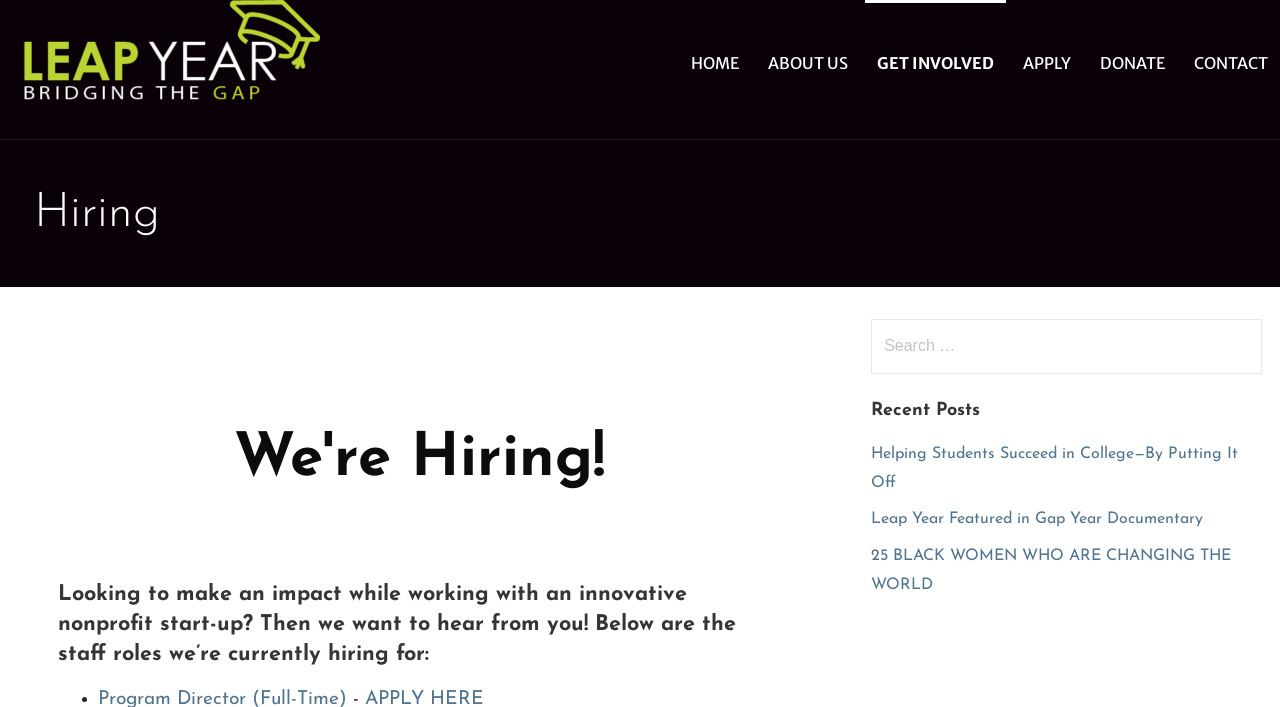Find and specify the bounding box coordinates that correspond to the clickable region for the instruction: "click on the Leap Year logo".

[0.016, 0.0, 0.25, 0.181]